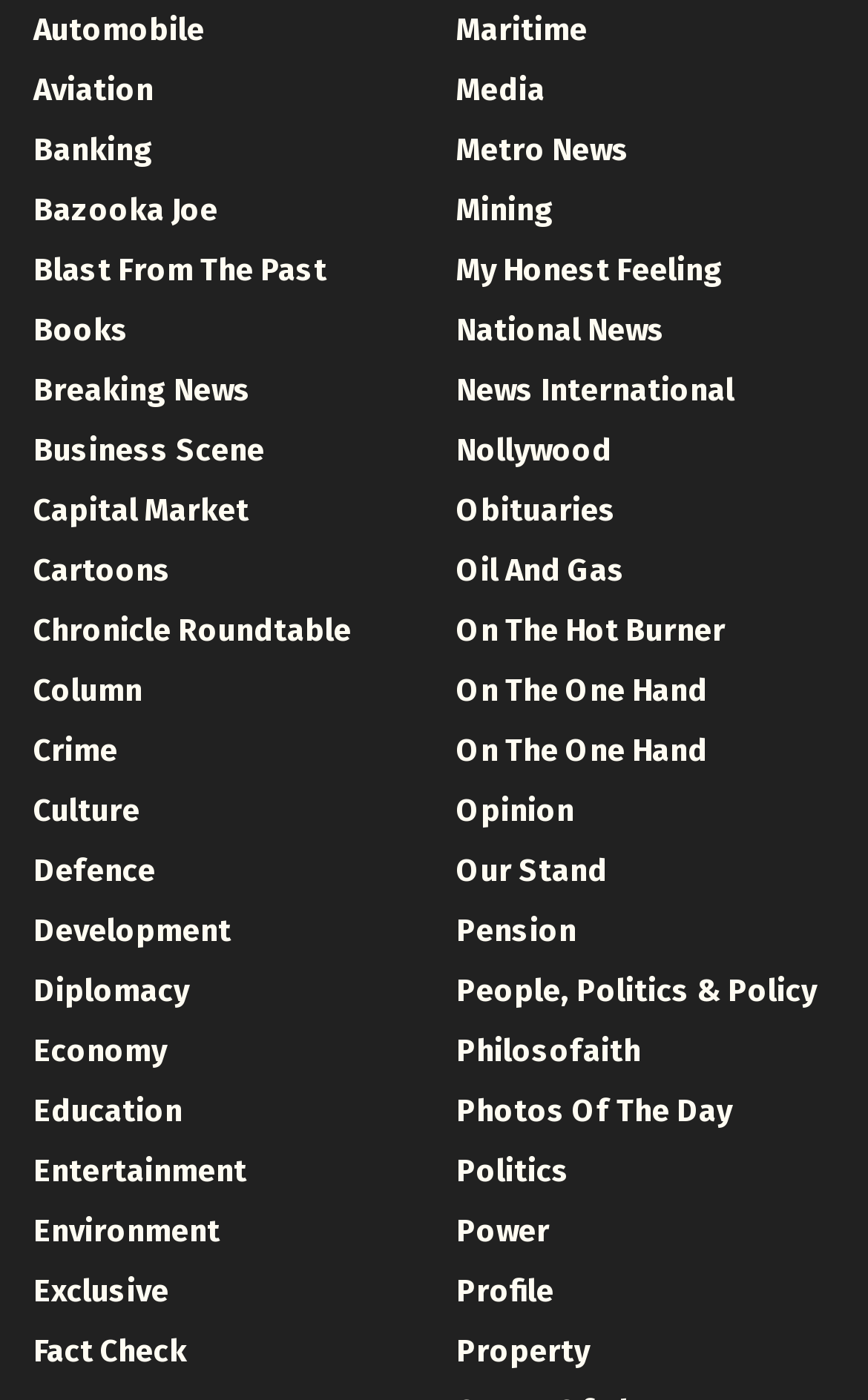Please find the bounding box coordinates of the element's region to be clicked to carry out this instruction: "Read about Entertainment".

[0.038, 0.823, 0.285, 0.85]